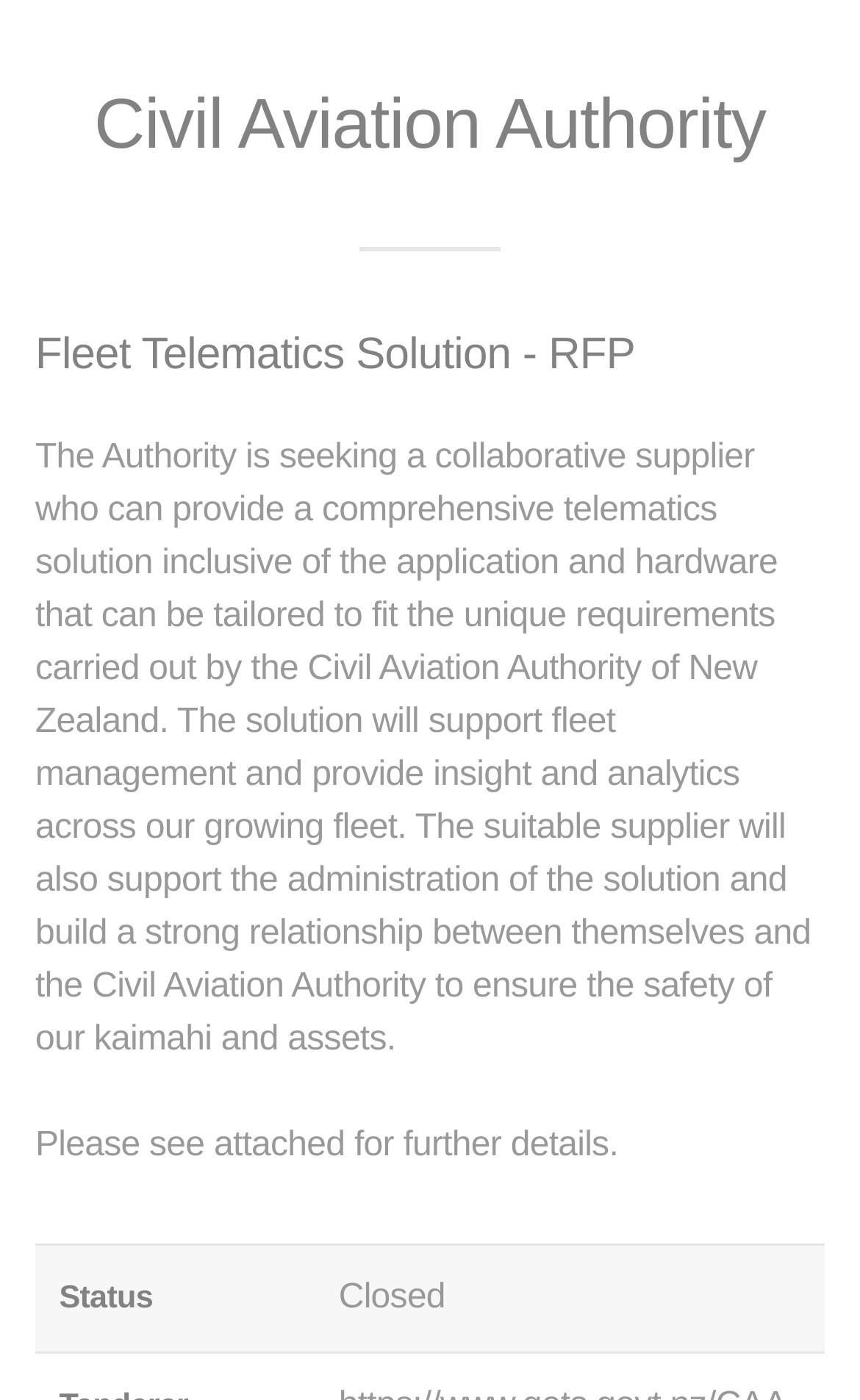Determine the main heading of the webpage and generate its text.

Civil Aviation Authority